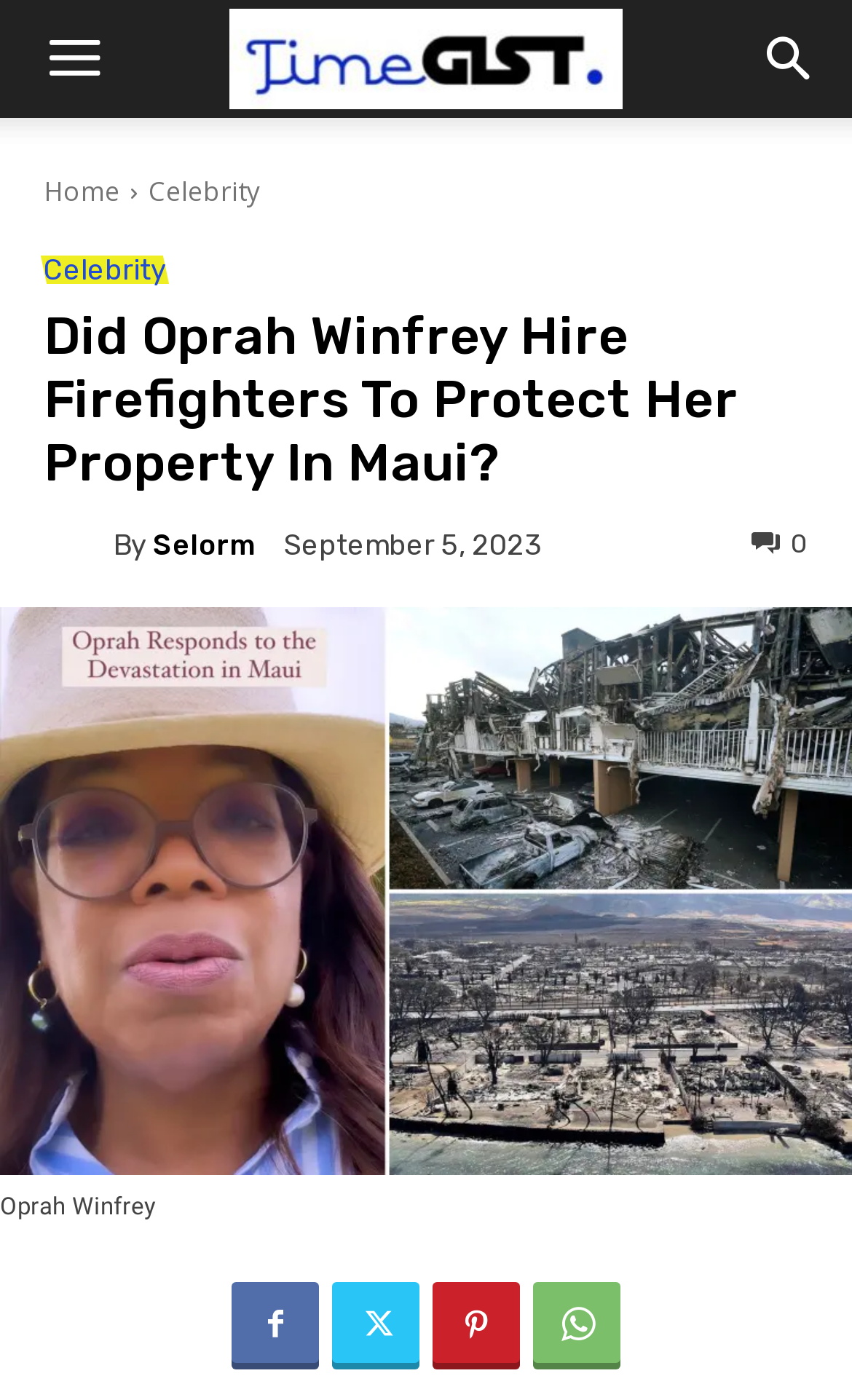Find and specify the bounding box coordinates that correspond to the clickable region for the instruction: "Search for something".

[0.856, 0.0, 1.0, 0.084]